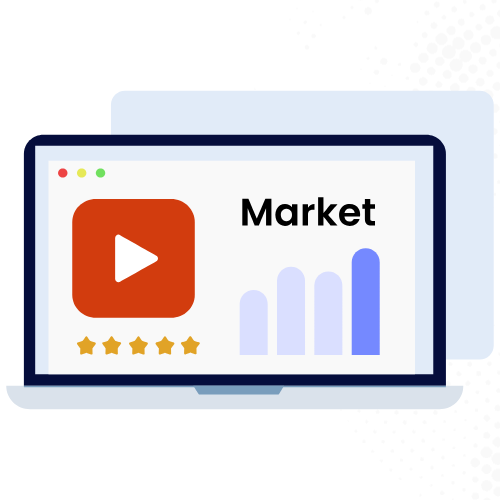What does the rising graph in the background represent?
We need a detailed and exhaustive answer to the question. Please elaborate.

The rising graph in the background represents growth or improvement because it is a visual representation of increasing values, which in the context of a marketing campaign, would indicate an increase in visibility, engagement, or other desired outcomes, suggesting that the campaign is successful and effective.